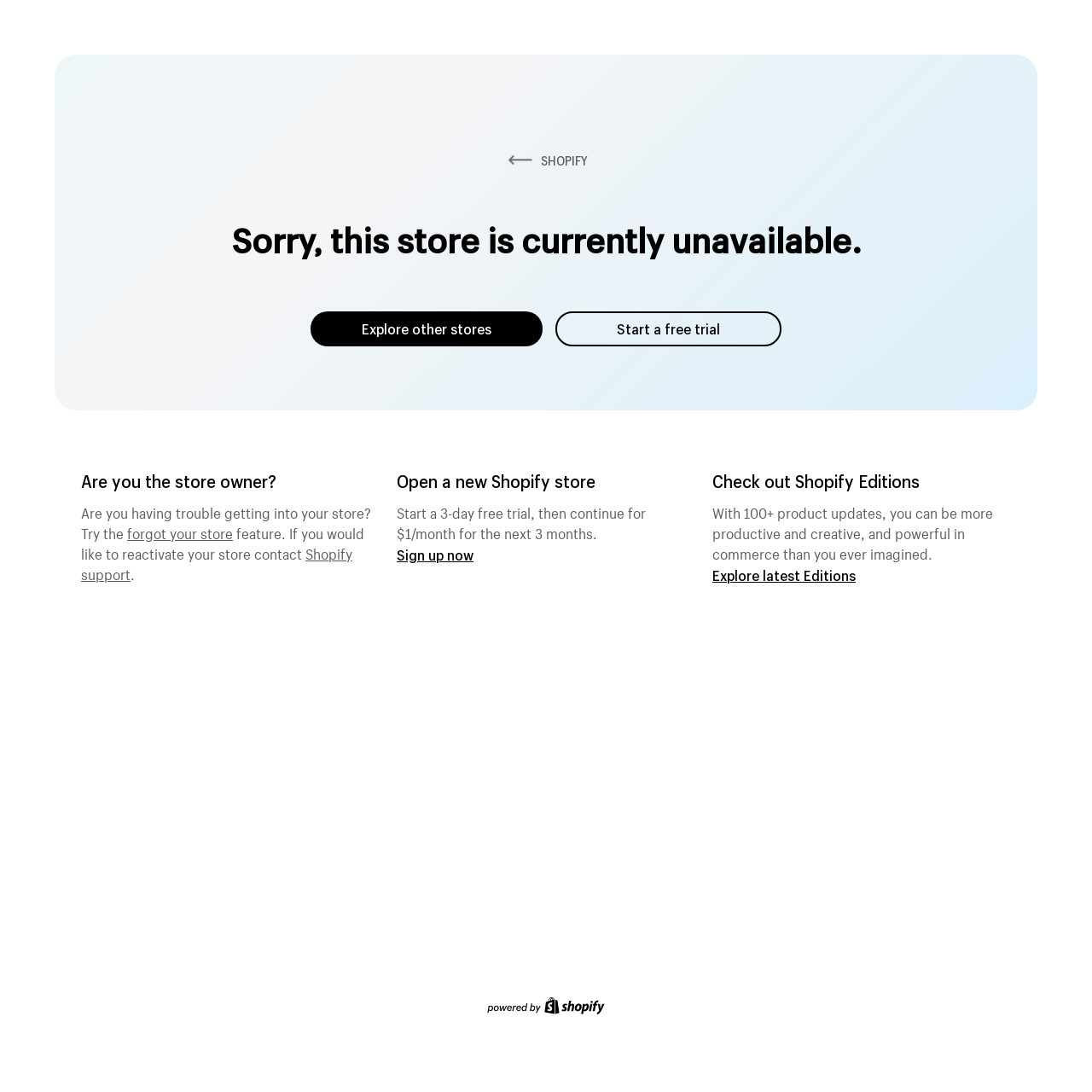What is the purpose of Shopify Editions?
Please use the image to deliver a detailed and complete answer.

The purpose of Shopify Editions is to enable users to be more productive and creative, as indicated by the text 'With 100+ product updates, you can be more productive and creative, and powerful in commerce than you ever imagined.' on the webpage.